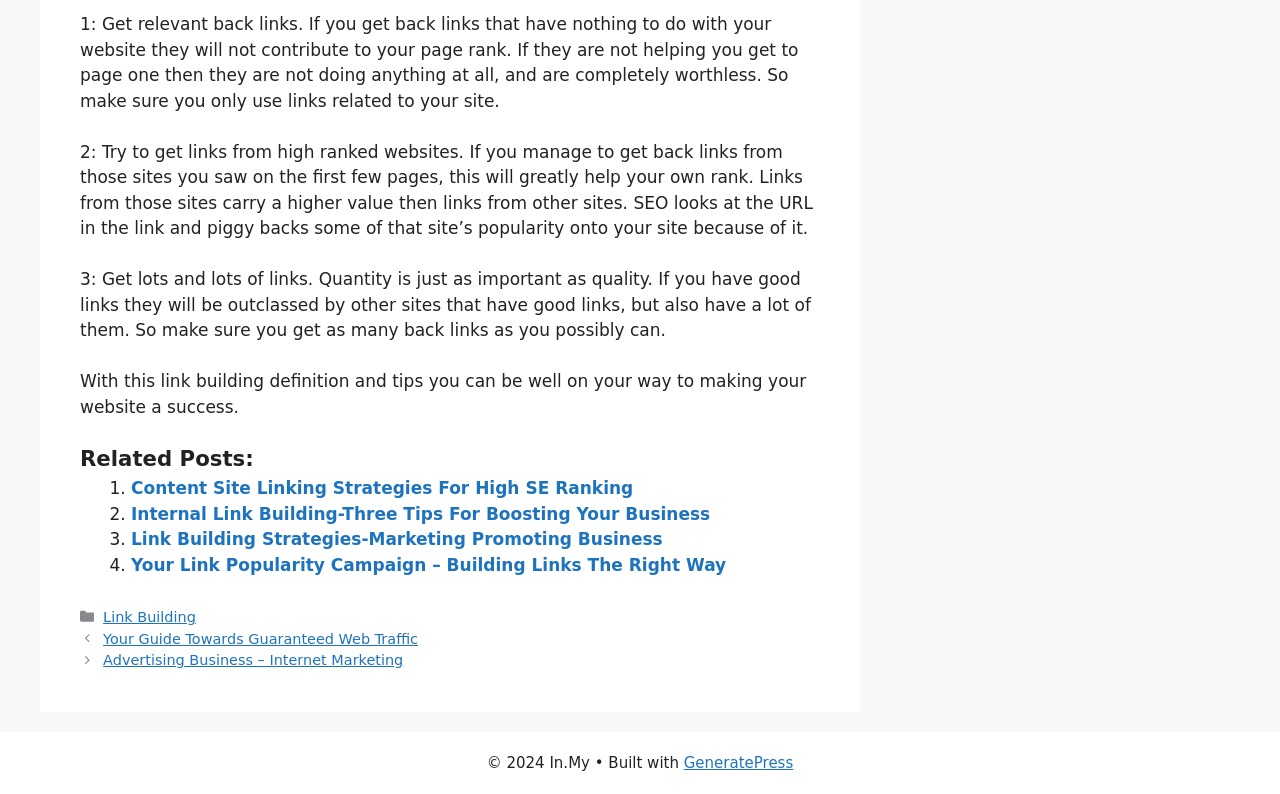Please identify the bounding box coordinates of the area that needs to be clicked to fulfill the following instruction: "Visit the link building category."

[0.081, 0.767, 0.153, 0.787]